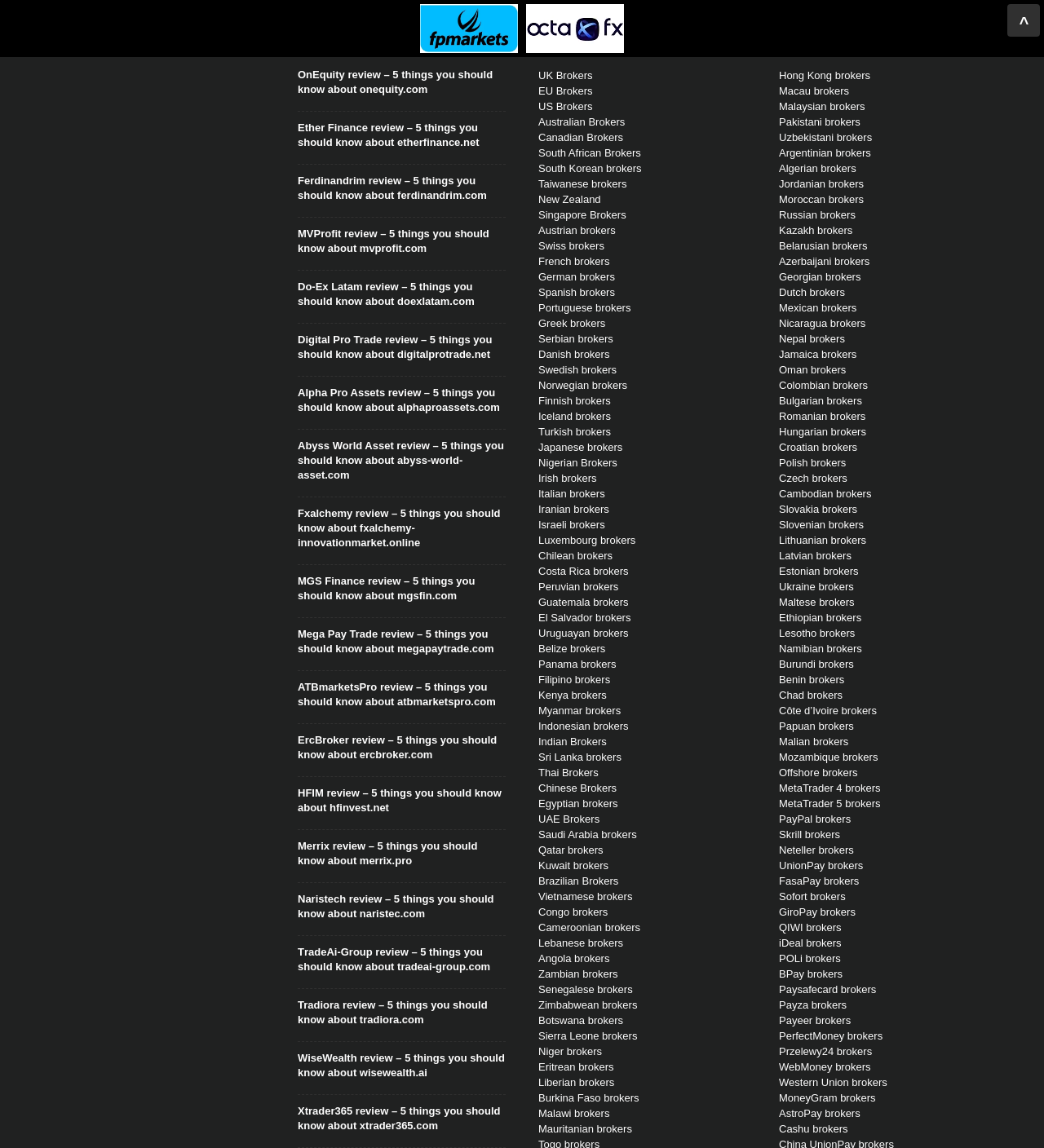Specify the bounding box coordinates of the element's area that should be clicked to execute the given instruction: "Read the 'OnEquity review – 5 things you should know about onequity.com' article". The coordinates should be four float numbers between 0 and 1, i.e., [left, top, right, bottom].

[0.285, 0.06, 0.472, 0.083]